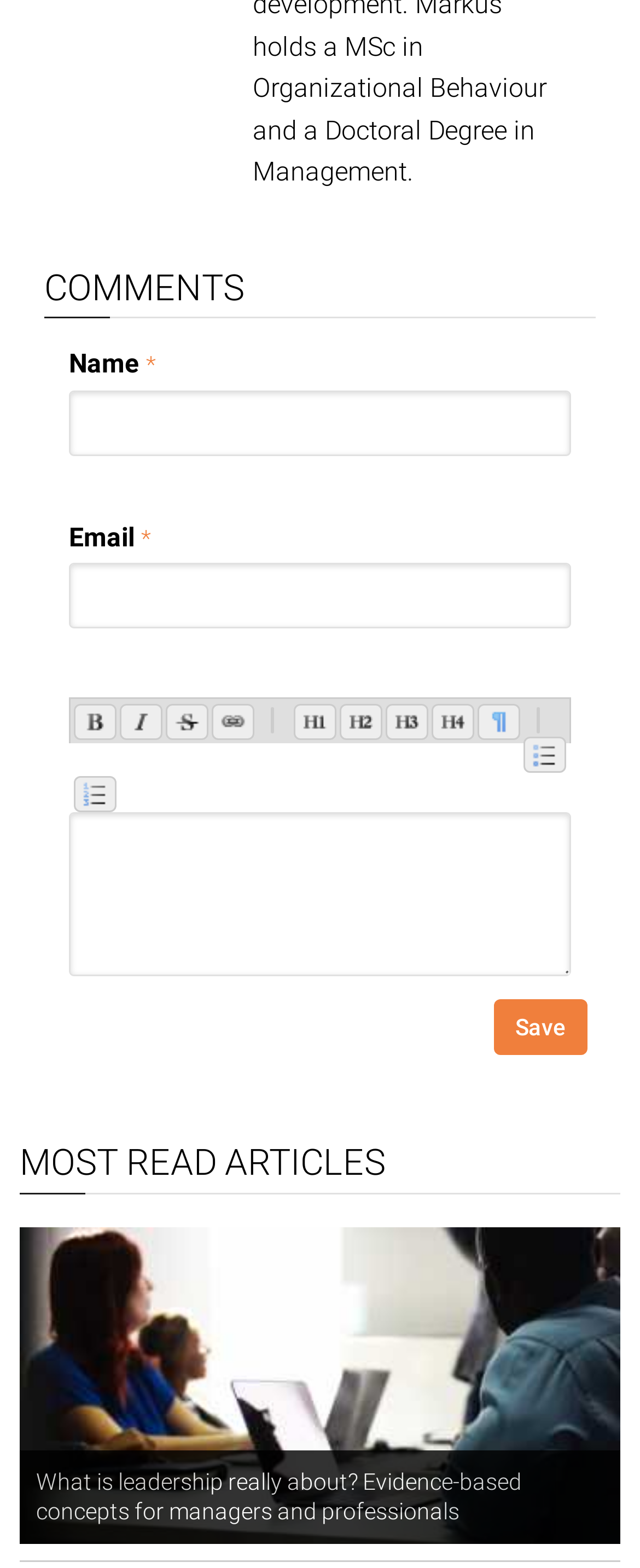Find the bounding box coordinates of the element to click in order to complete the given instruction: "Click the 'Save' button."

[0.772, 0.638, 0.918, 0.673]